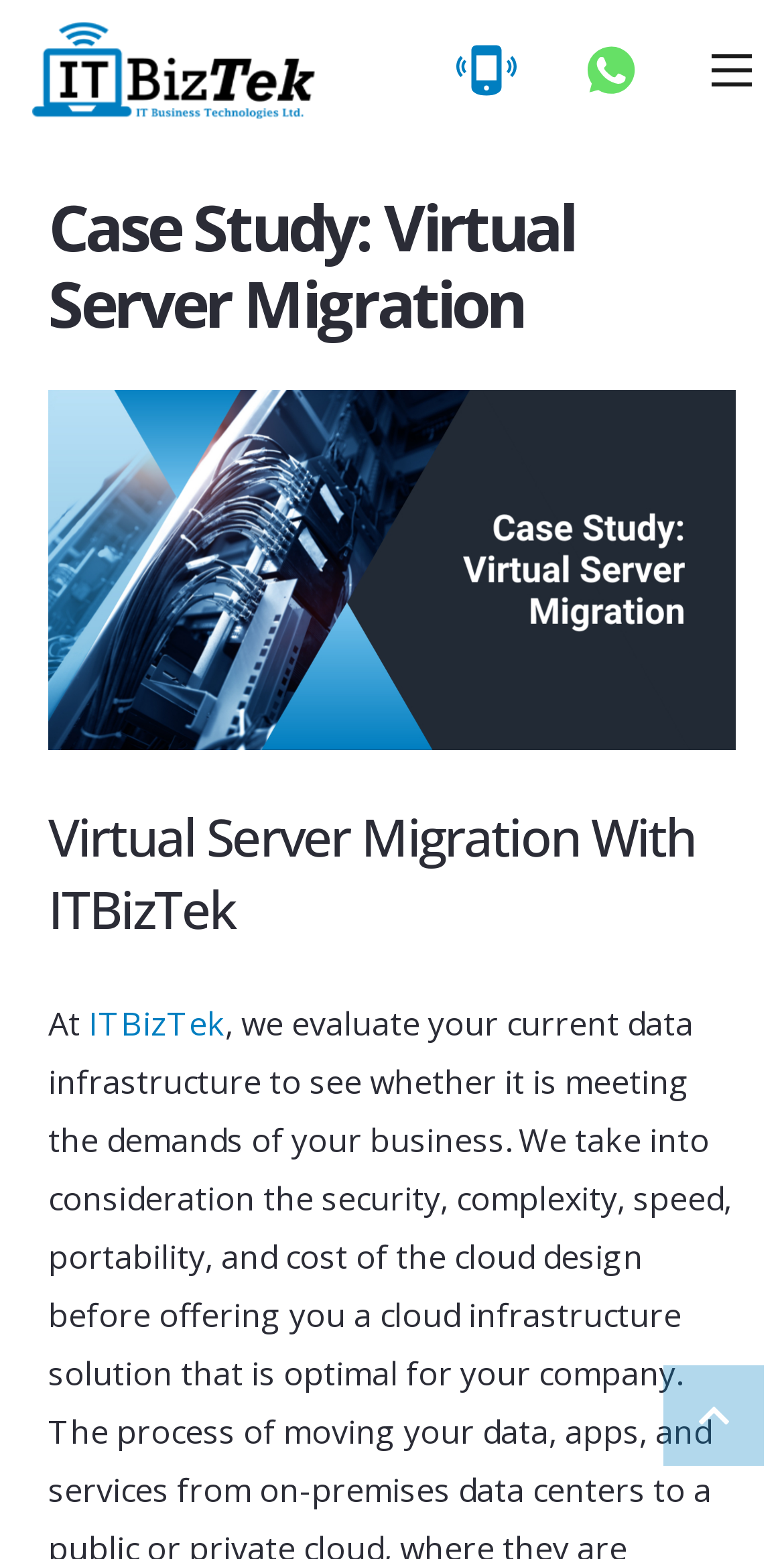What is the purpose of the button at the bottom of the page?
Using the image as a reference, answer the question with a short word or phrase.

Back to top